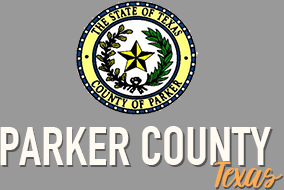Provide an in-depth description of the image.

The image features the official logo of Parker County, Texas. At the center of the logo is a prominent five-pointed star surrounded by a circular design adorned with wreaths and decorative elements. The text within the logo reads "THE STATE OF TEXAS" and "COUNTY OF PARKER," emphasizing the county's affiliation with the state. Below the logo, the words "PARKER COUNTY" are presented in bold, white lettering, which stands out against a neutral gray background. Additionally, the word "Texas" is stylized in a vibrant orange hue, adding a lively contrast to the overall design. This logo represents the official branding of Parker County and is used to convey its identity and governmental authority.